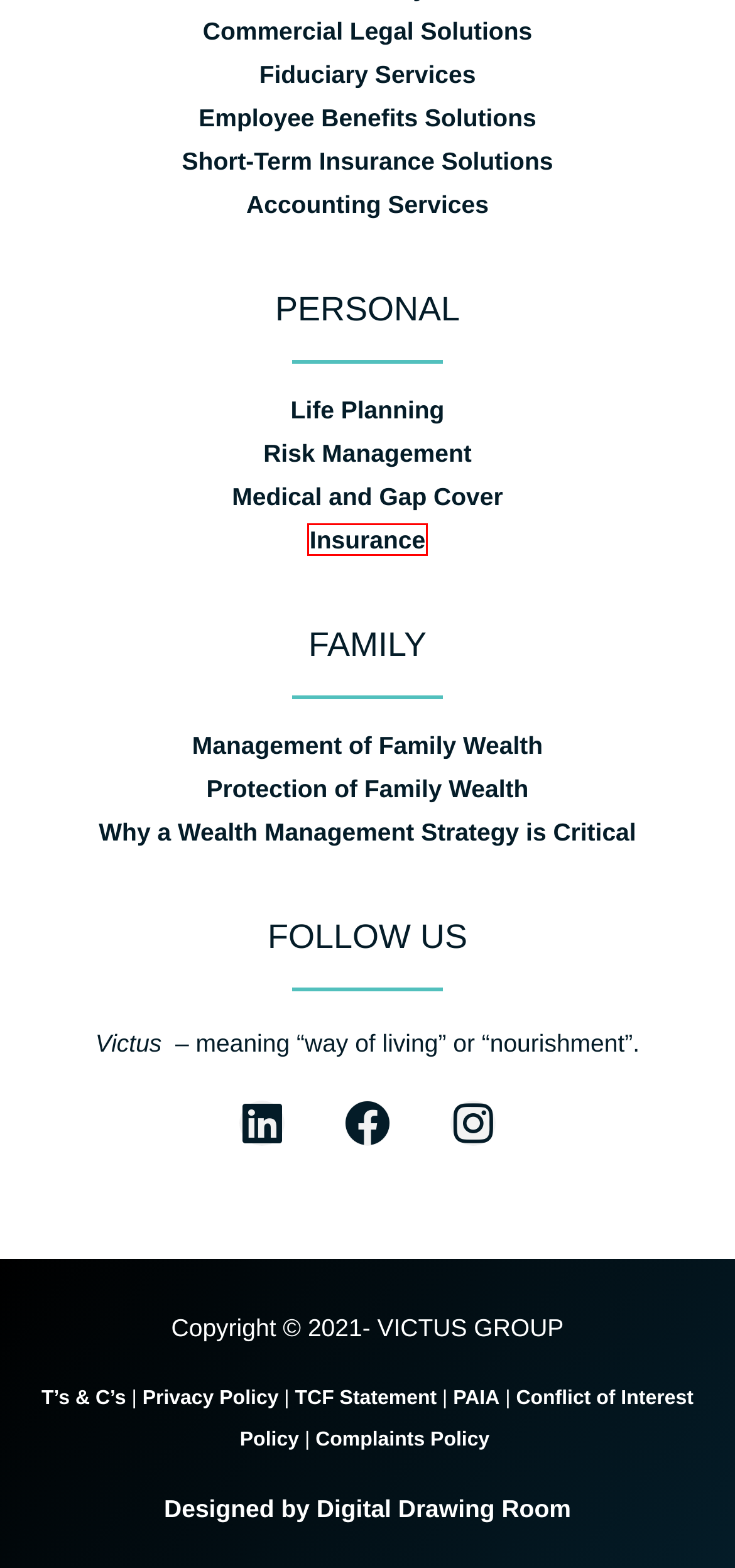You have a screenshot showing a webpage with a red bounding box around a UI element. Choose the webpage description that best matches the new page after clicking the highlighted element. Here are the options:
A. Fullpage Slider - Online Portfolio of Ryan Wallace | Online Marketing | Design | Copywriting
B. Family Financial Solutions – Victus Group
C. Ts & Cs – Victus Group
D. Risk Management – Victus Group
E. Insurance – Victus Group
F. Medical and Gap Cover – Victus Group
G. Fiduciary Services – Victus Group
H. Life Planning – Victus Group

E